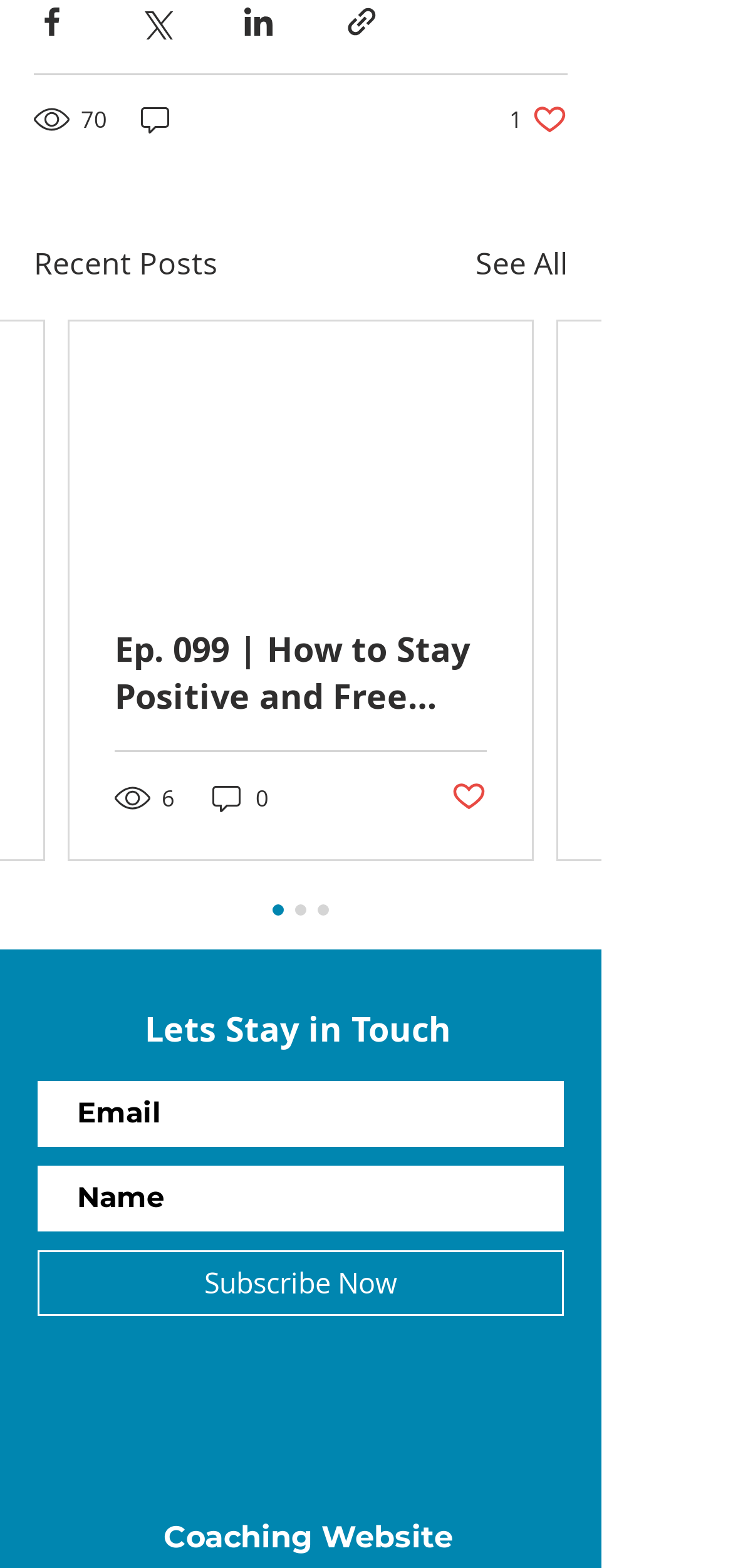Give a concise answer of one word or phrase to the question: 
How many links are available in the 'Social Bar' section?

3